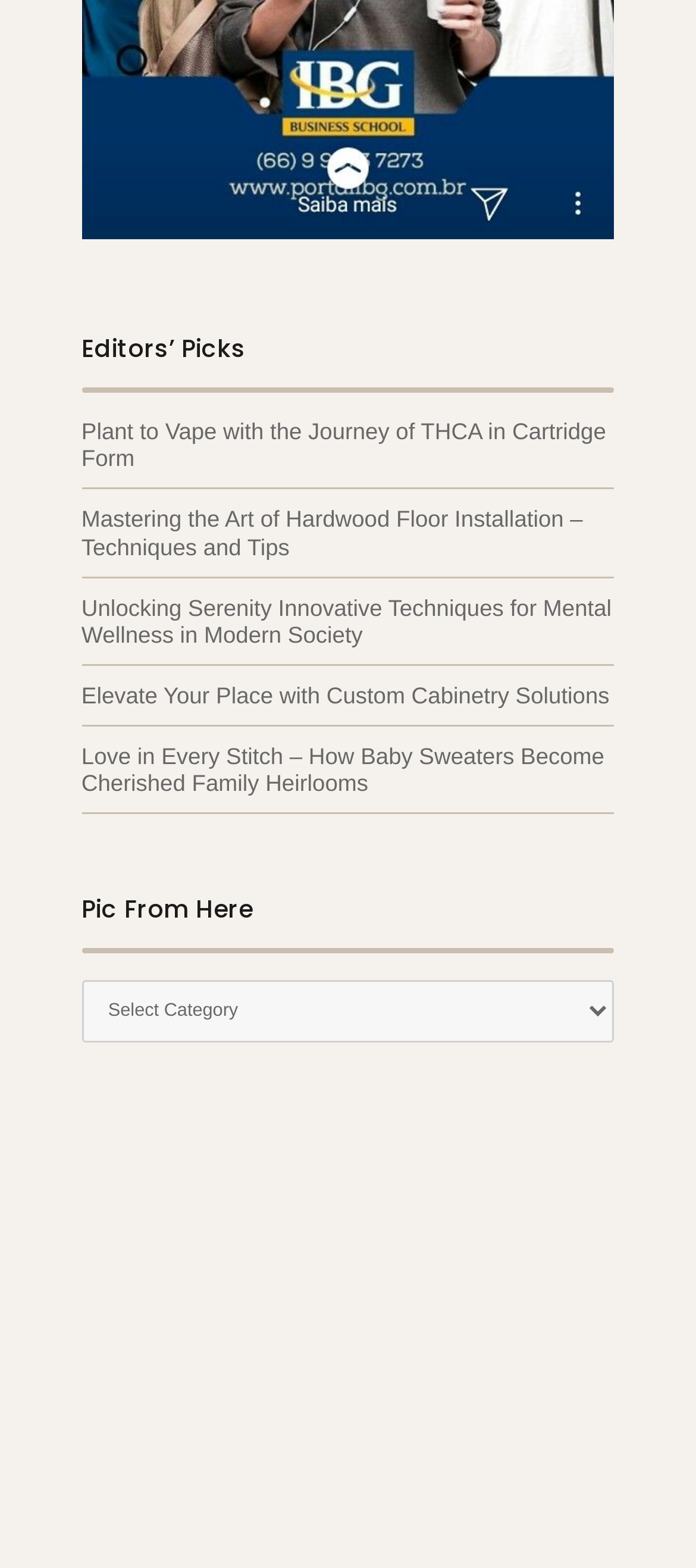Answer the question in one word or a short phrase:
Is the combobox in the second section expanded?

No